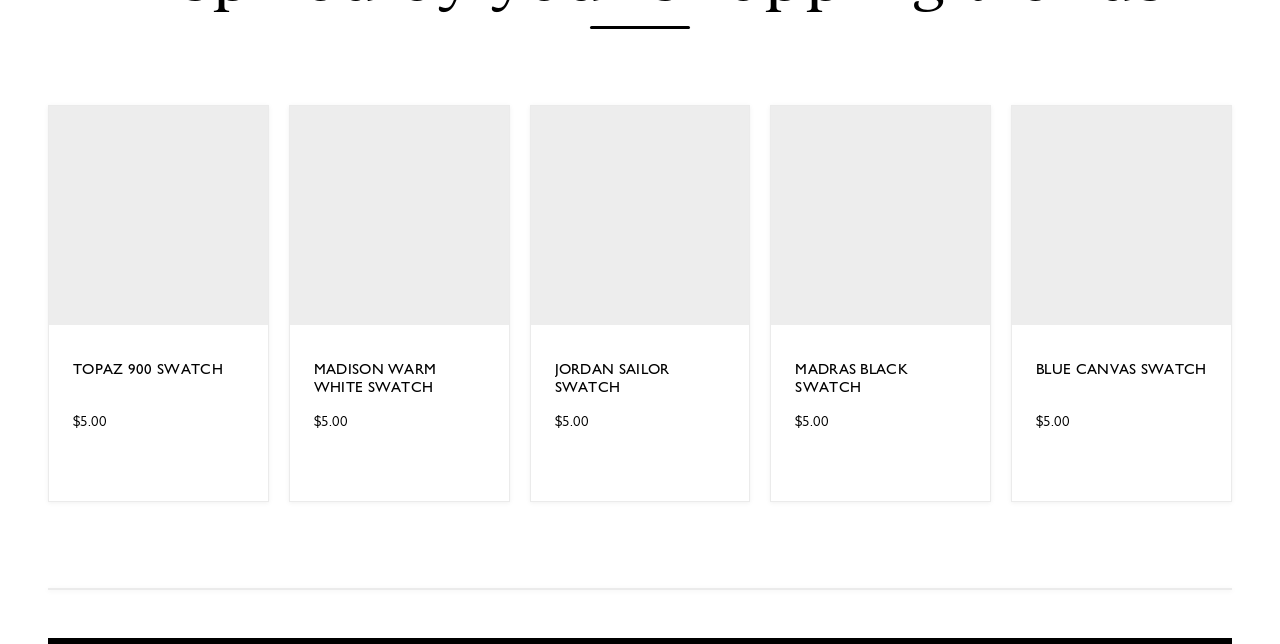Identify the bounding box coordinates of the element to click to follow this instruction: 'Add 'JORDAN SAILOR SWATCH' to wishlist'. Ensure the coordinates are four float values between 0 and 1, provided as [left, top, right, bottom].

[0.553, 0.165, 0.585, 0.23]